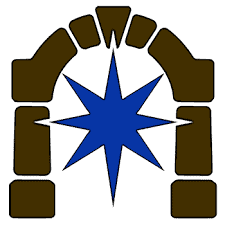Paint a vivid picture with your words by describing the image in detail.

The image features a stylized icon depicting an archway with geometric shapes, serving as the backdrop for a prominent blue star. This design conveys a sense of mystique and significance, potentially symbolizing a gateway or entrance to a world of exploration and adventure. The use of contrasting colors, with earthy browns framing the star, enhances its visual impact, making it an eye-catching emblem. This image is associated with the "Weekly Premodern at Dreamer’s Vault" event, suggesting a connection to community gatherings or competitions centered around the Premodern format in gaming.